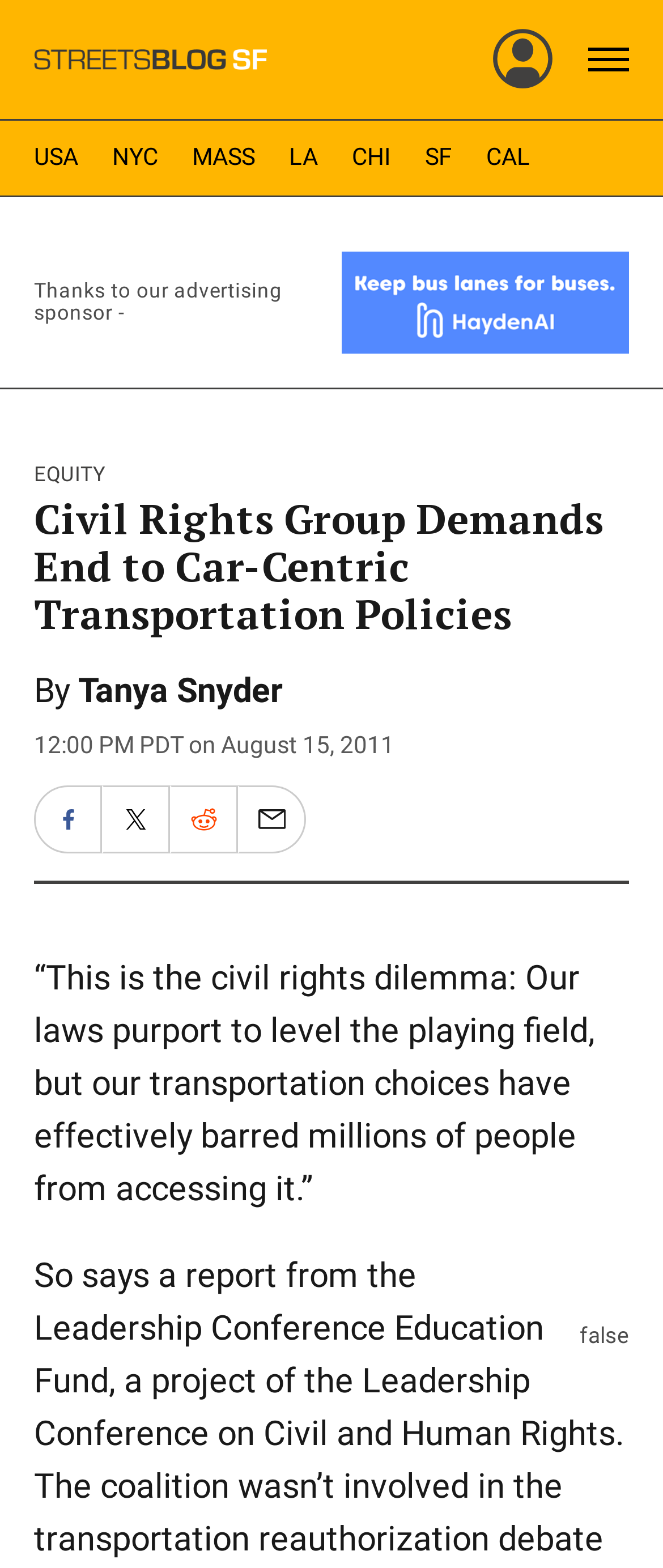Provide the bounding box coordinates of the HTML element described by the text: "Tanya Snyder". The coordinates should be in the format [left, top, right, bottom] with values between 0 and 1.

[0.118, 0.427, 0.426, 0.453]